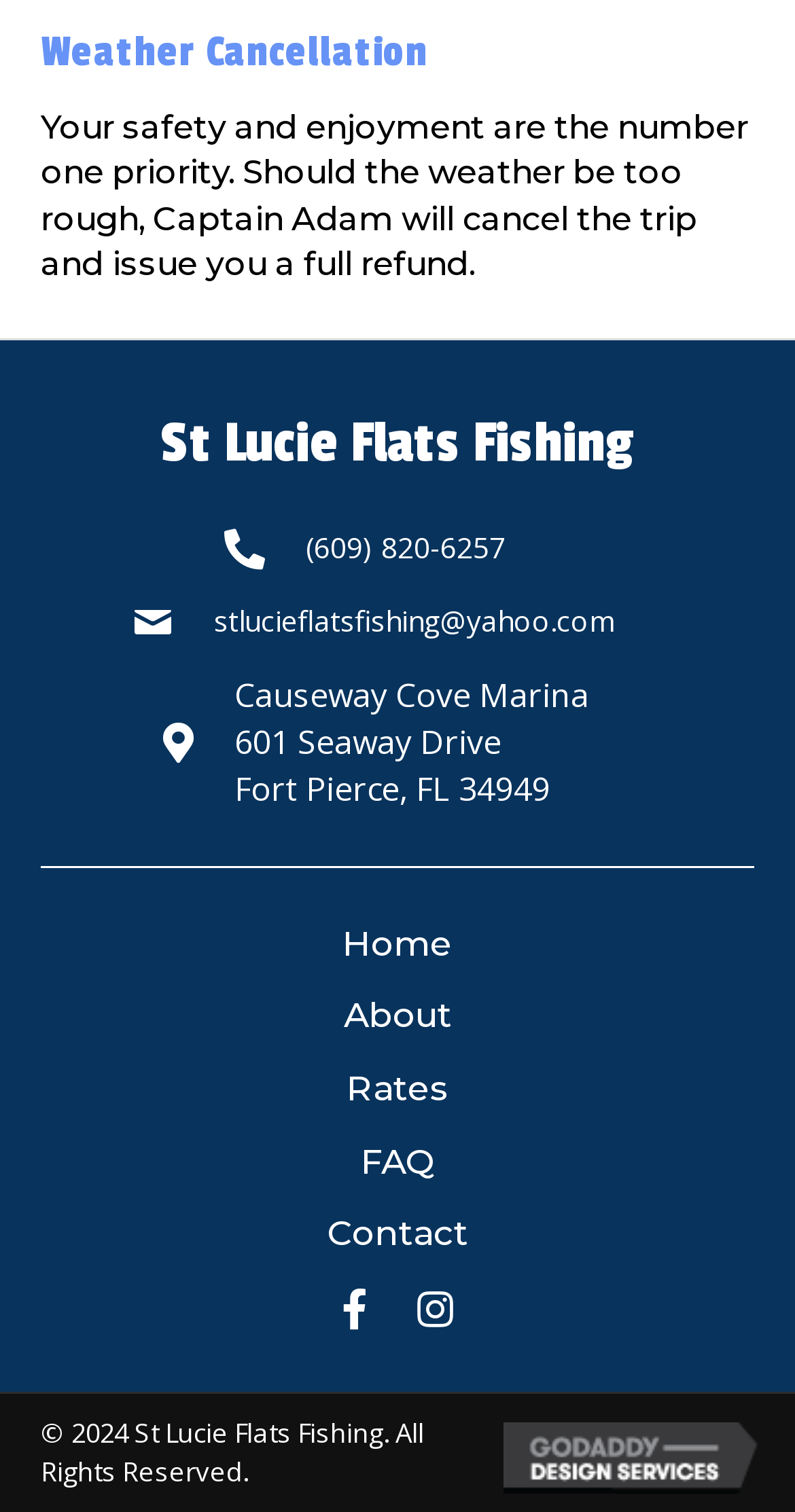Predict the bounding box of the UI element based on the description: "alt="GoDaddy Web Design"". The coordinates should be four float numbers between 0 and 1, formatted as [left, top, right, bottom].

[0.633, 0.949, 0.974, 0.974]